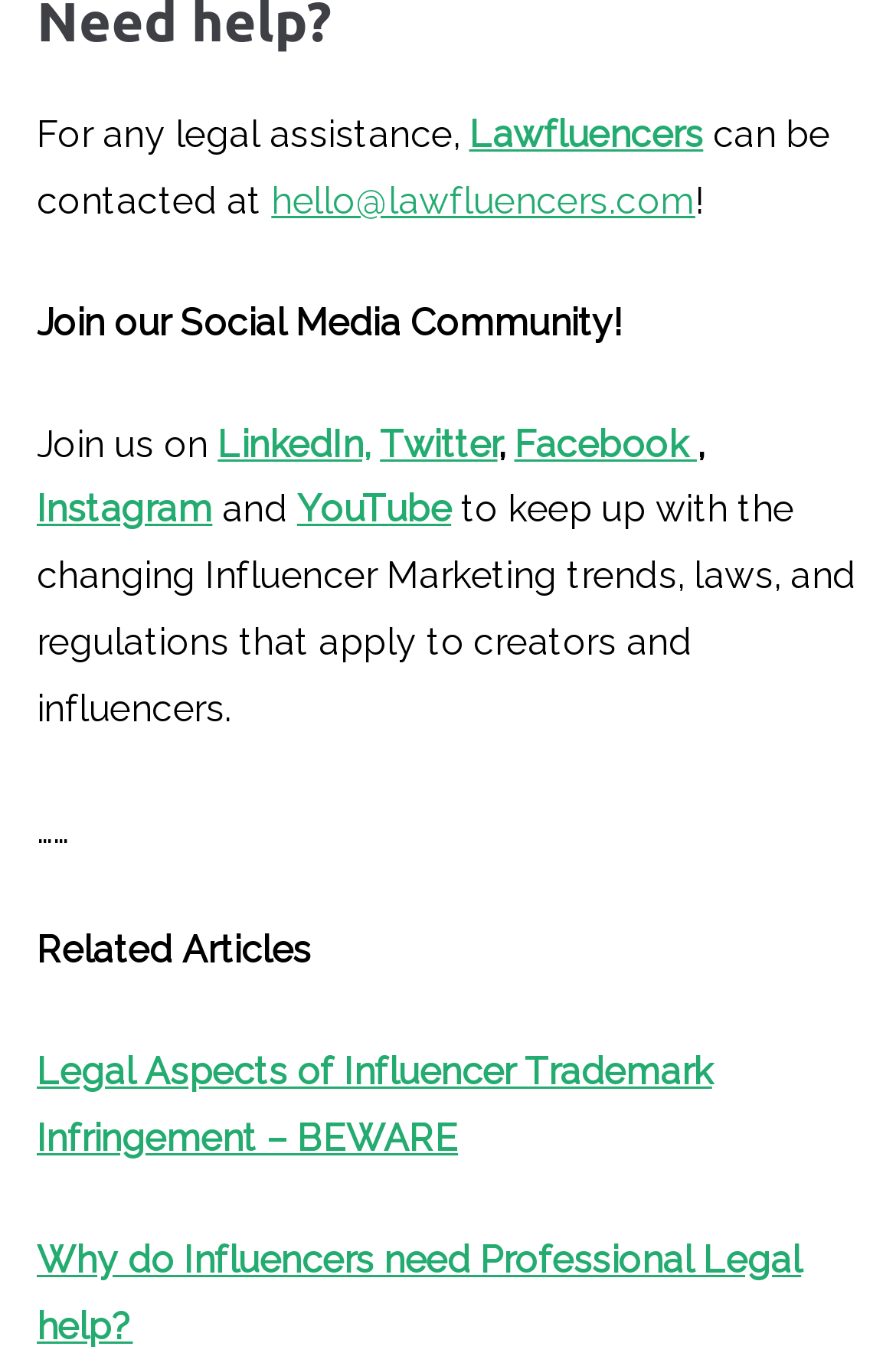Determine the bounding box coordinates of the clickable region to execute the instruction: "Learn why Influencers need Professional Legal help". The coordinates should be four float numbers between 0 and 1, denoted as [left, top, right, bottom].

[0.041, 0.906, 0.894, 0.986]